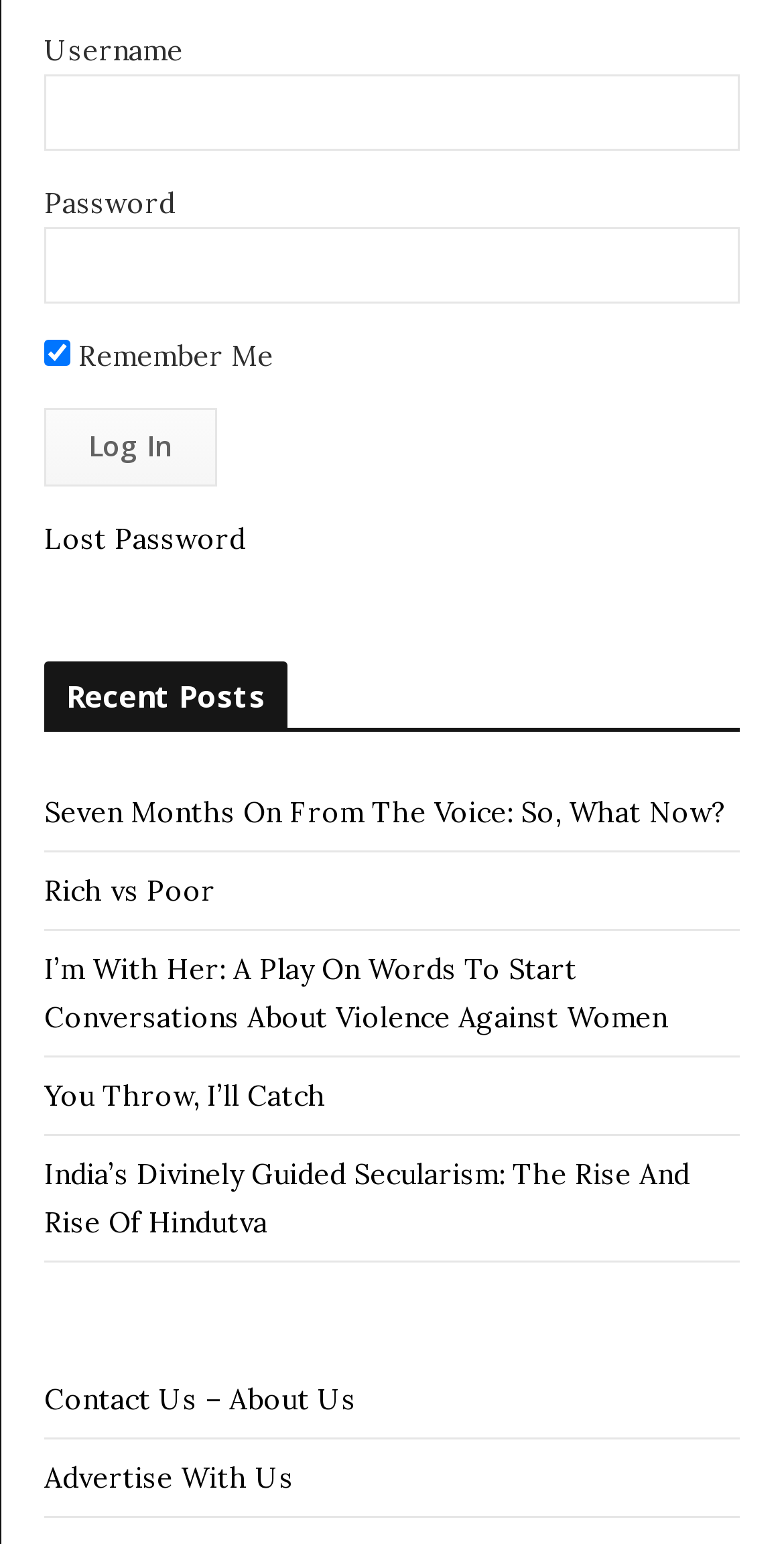Please identify the bounding box coordinates of the element on the webpage that should be clicked to follow this instruction: "Enter username". The bounding box coordinates should be given as four float numbers between 0 and 1, formatted as [left, top, right, bottom].

[0.056, 0.049, 0.944, 0.098]